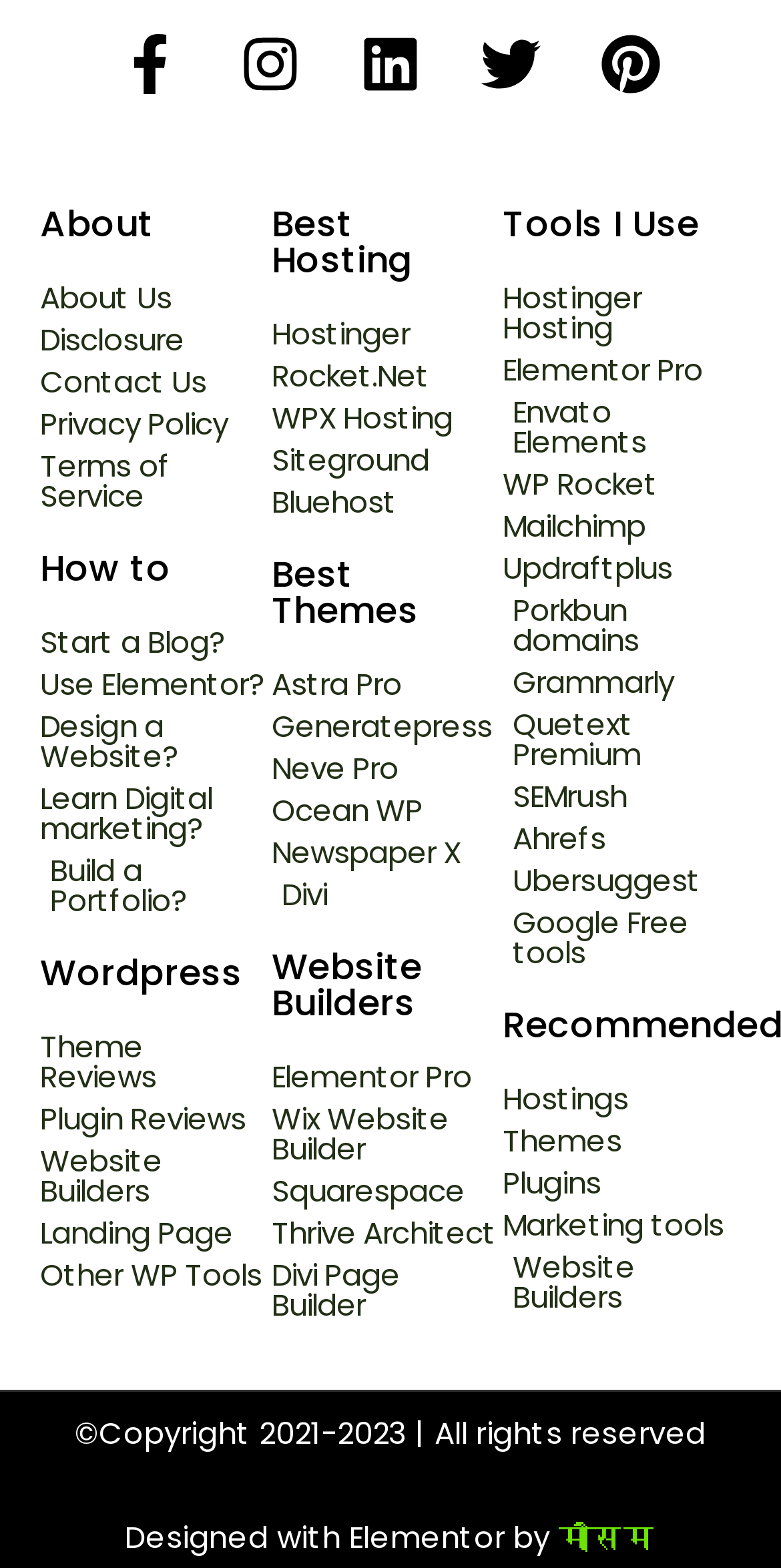Please identify the bounding box coordinates of the area that needs to be clicked to follow this instruction: "Learn about inredningsvis".

None